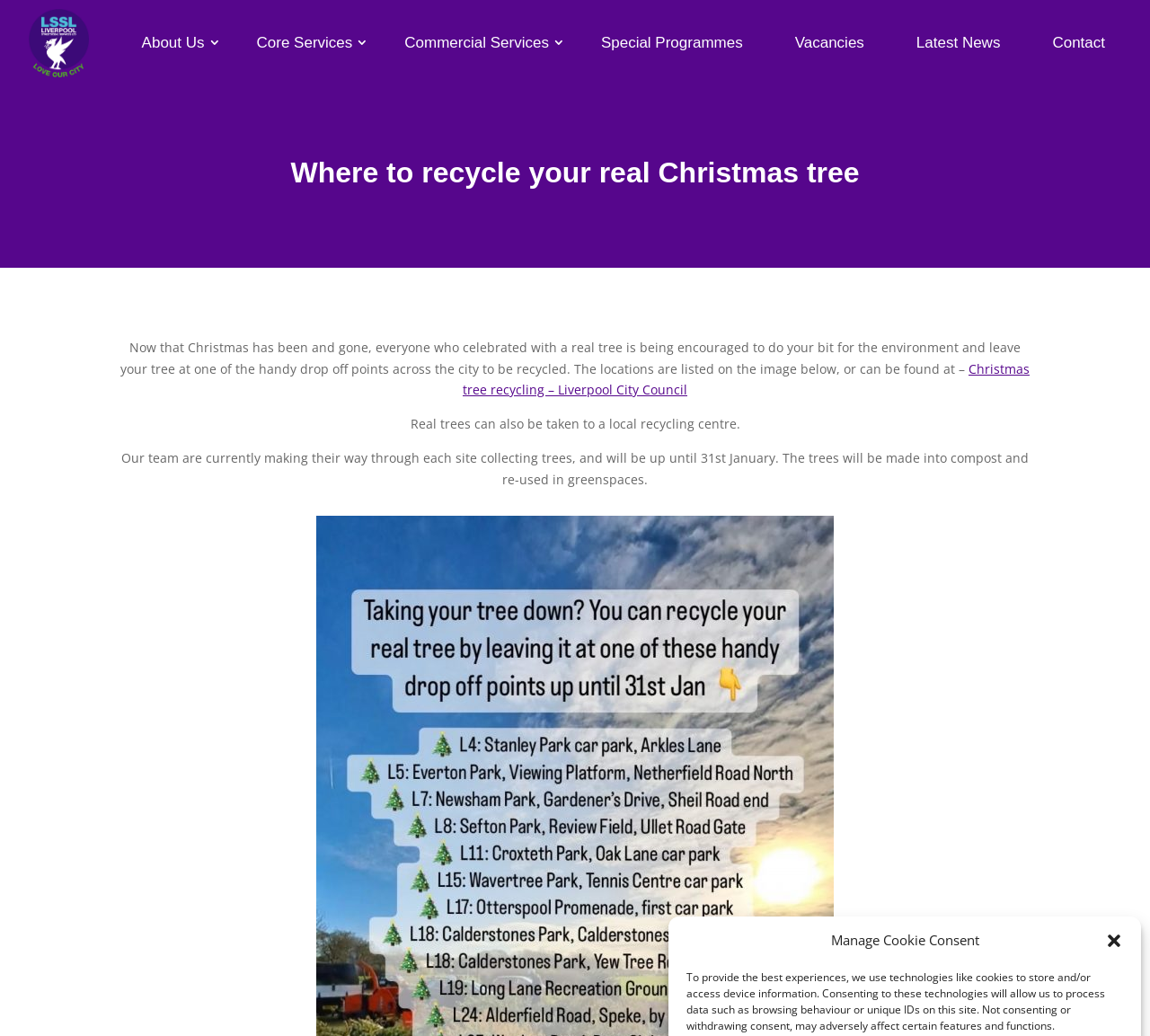Use one word or a short phrase to answer the question provided: 
What is the last date for collecting Christmas trees?

31st January